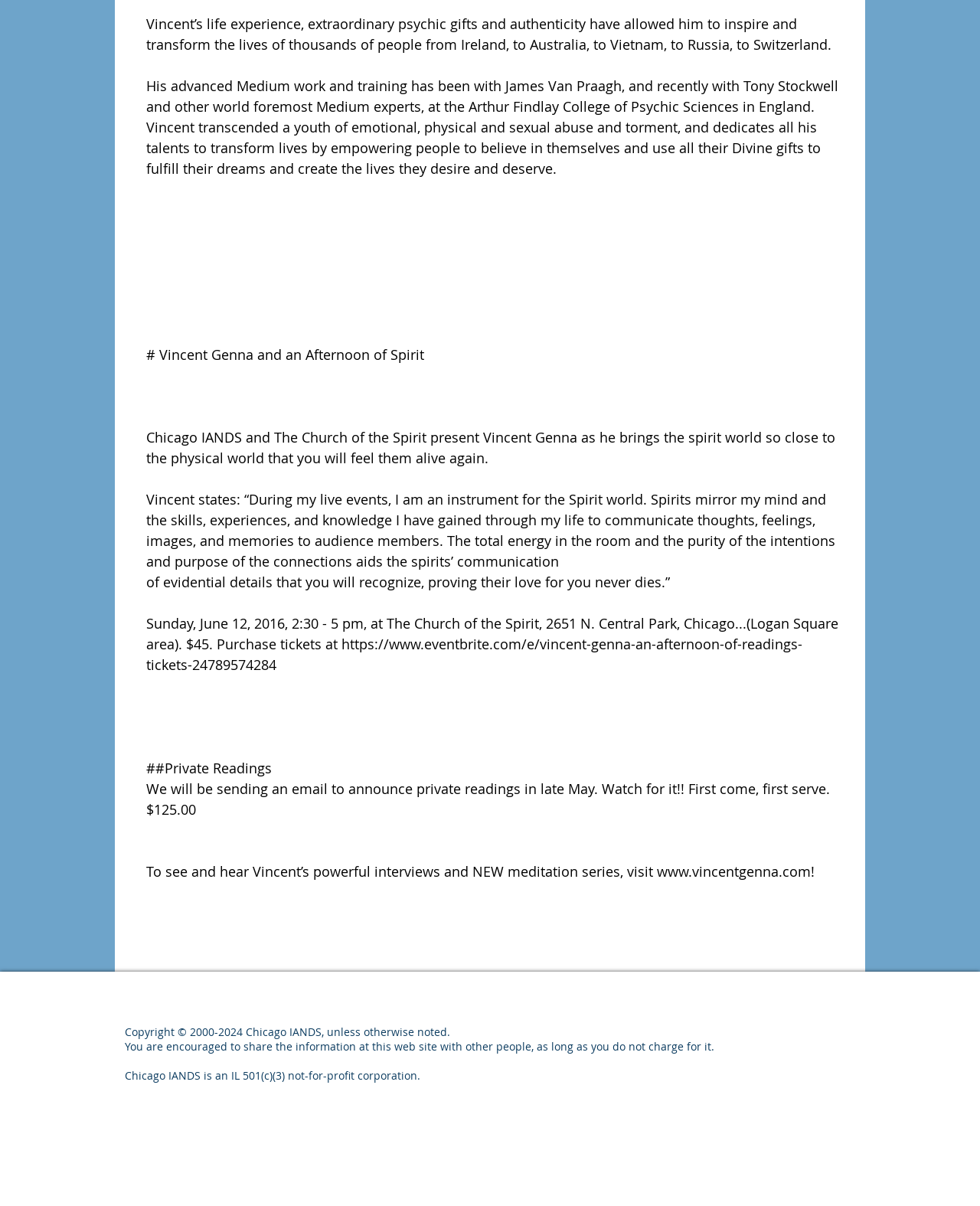Predict the bounding box of the UI element that fits this description: "www.vincentgenna.com".

[0.67, 0.715, 0.827, 0.73]